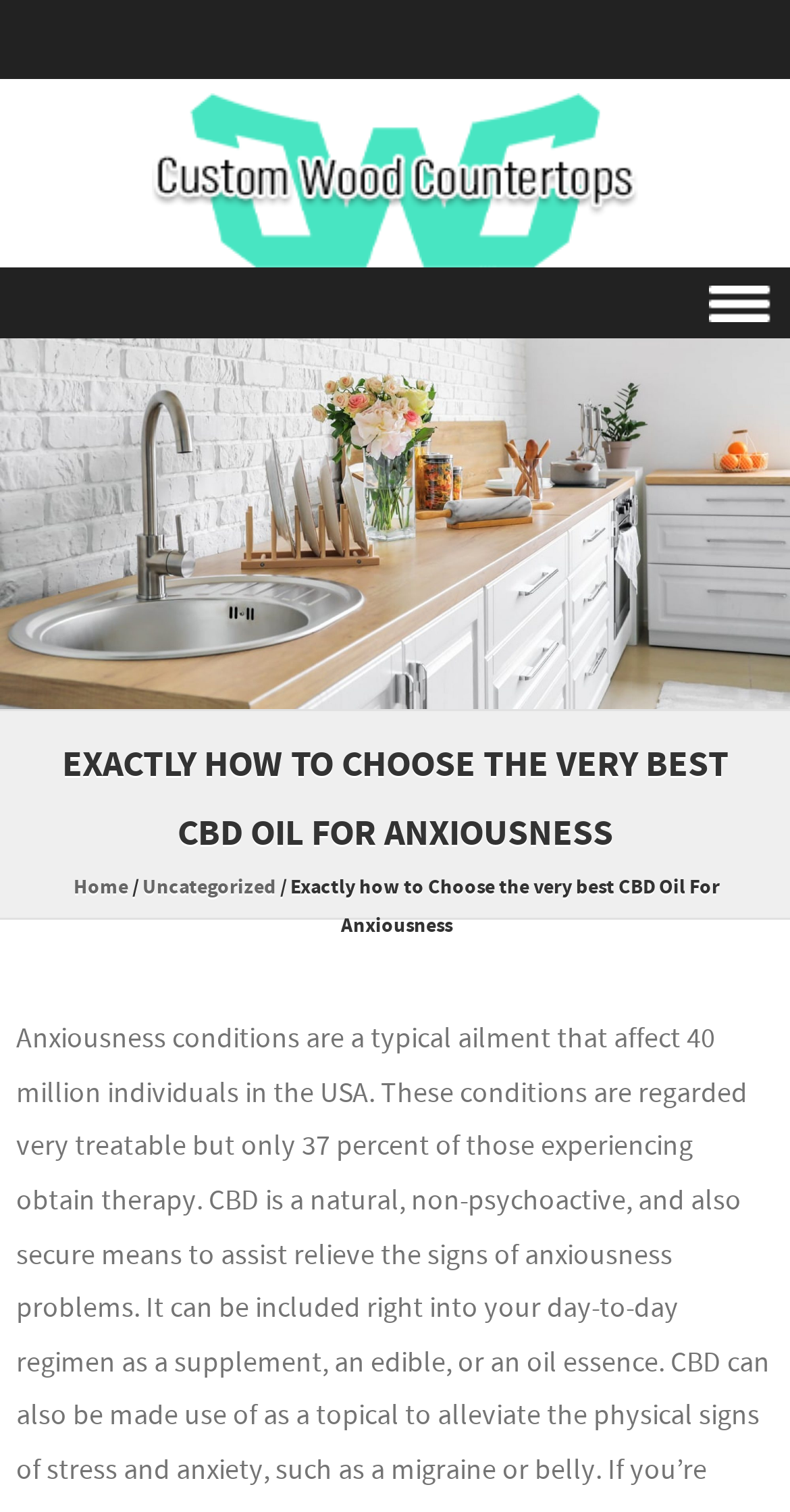Please provide the bounding box coordinates for the UI element as described: "title="Iowa Custom Wood Countertops"". The coordinates must be four floats between 0 and 1, represented as [left, top, right, bottom].

[0.0, 0.062, 1.0, 0.177]